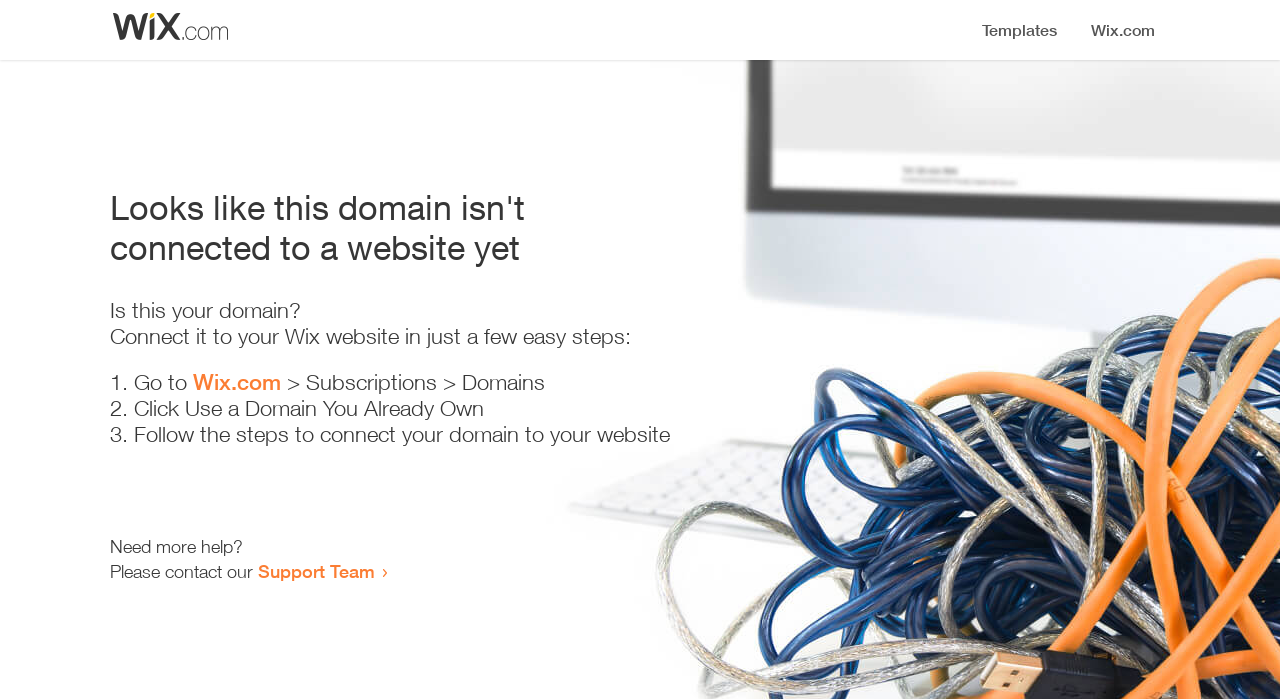Please give a short response to the question using one word or a phrase:
Where can I get more help with connecting my domain?

Support Team